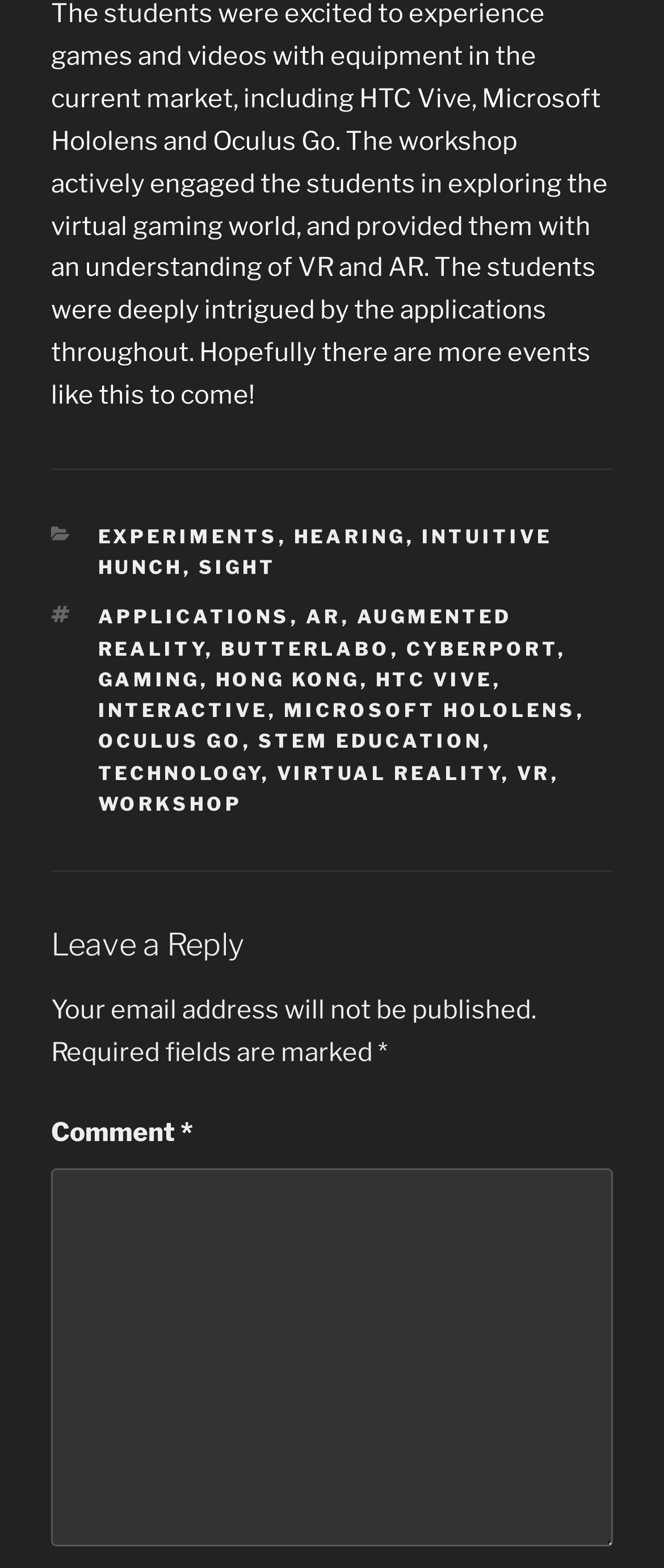Find the bounding box coordinates of the UI element according to this description: "STEM Education".

[0.388, 0.465, 0.727, 0.481]